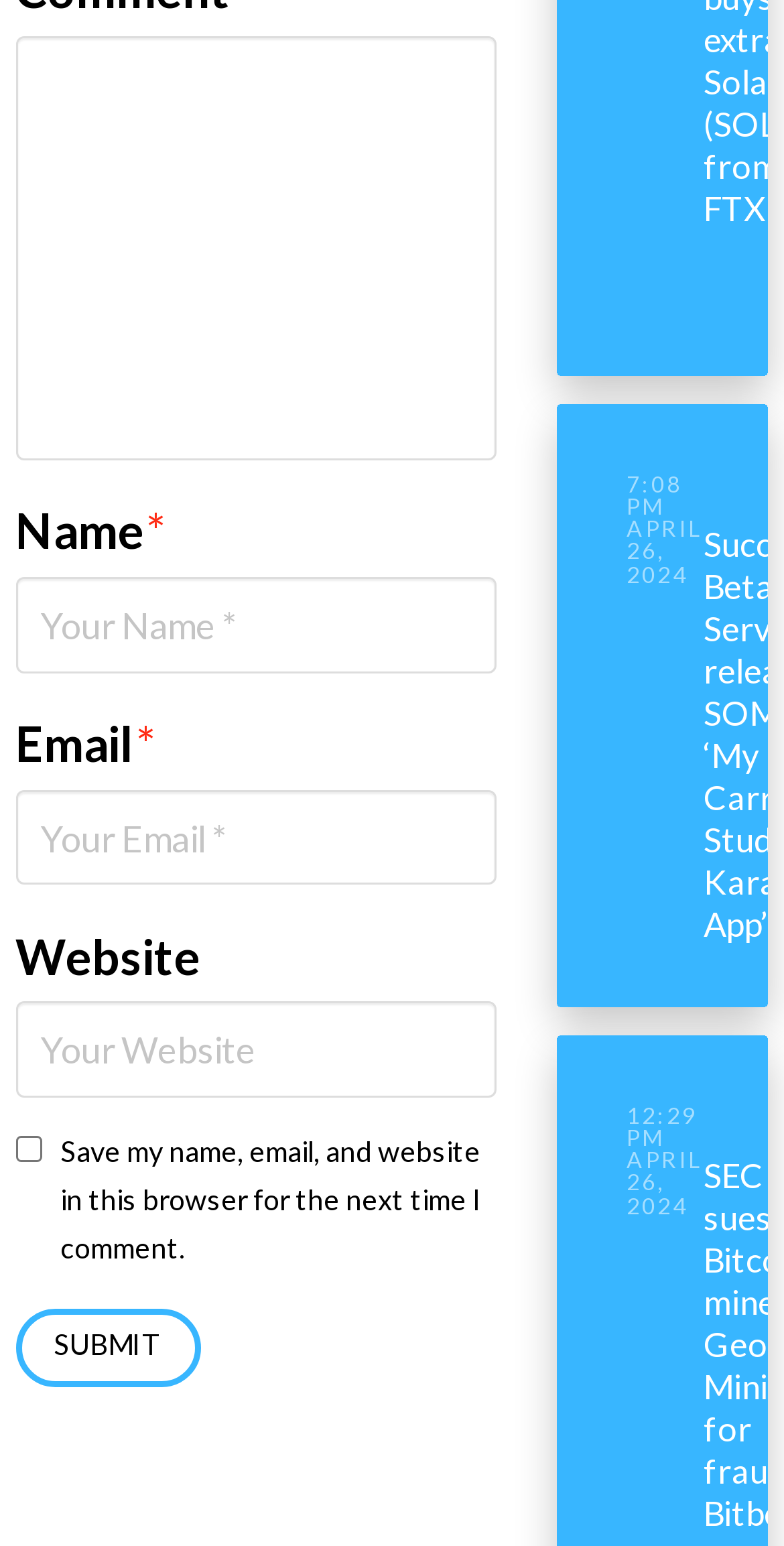Identify the bounding box for the described UI element: "Submit".

[0.02, 0.847, 0.256, 0.898]